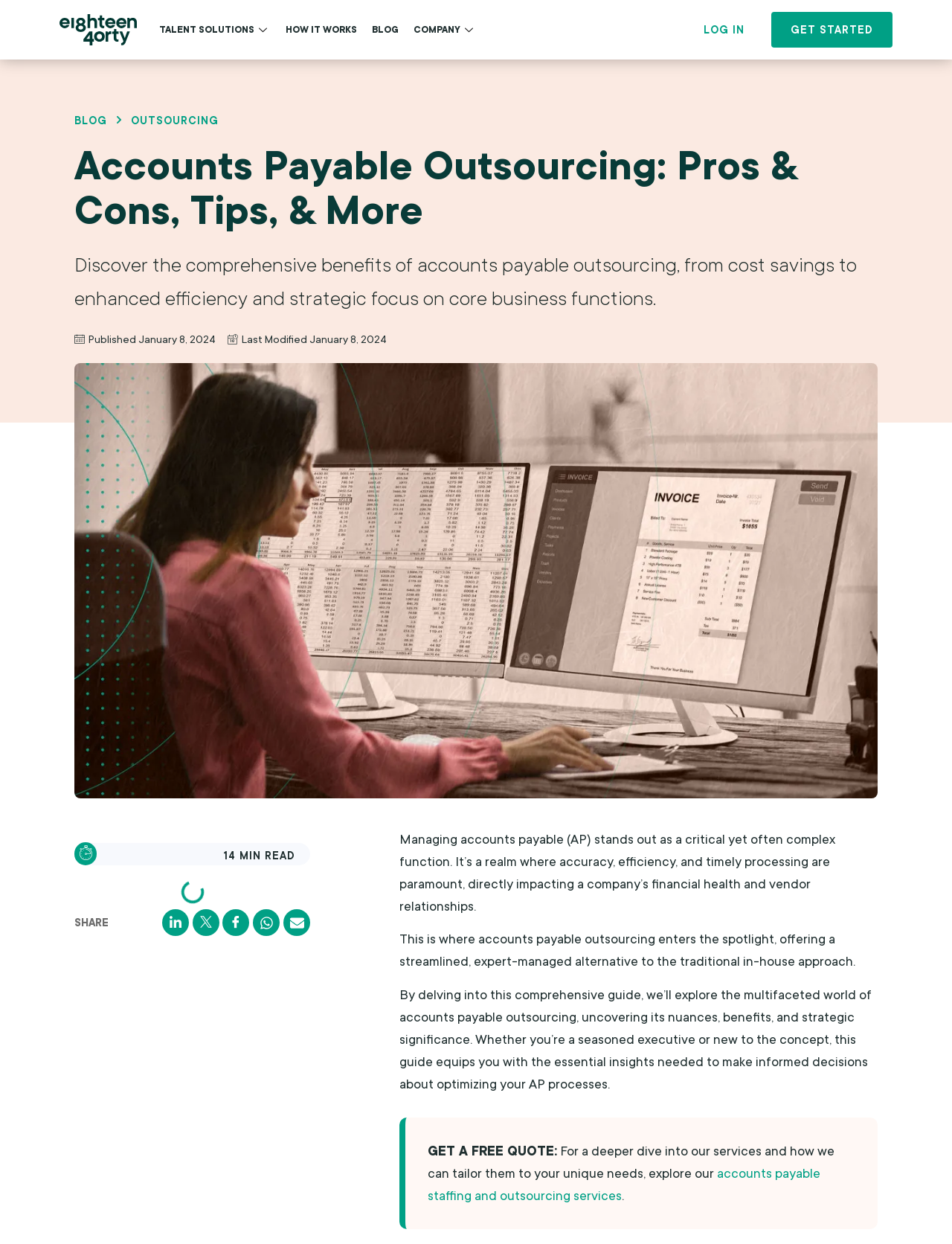Kindly determine the bounding box coordinates of the area that needs to be clicked to fulfill this instruction: "Click the official logo".

[0.062, 0.011, 0.144, 0.037]